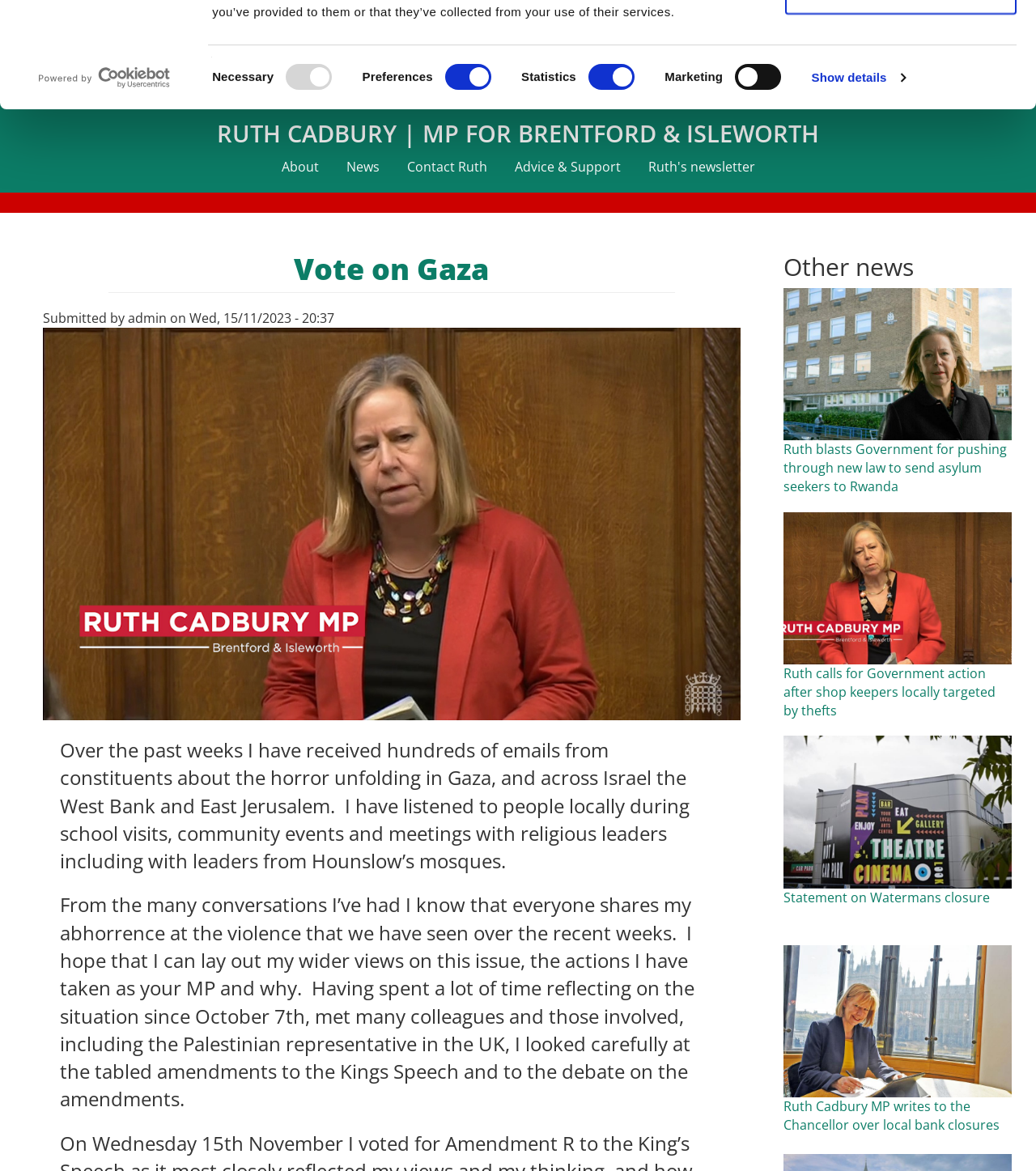Given the description "Statement on Watermans closure", provide the bounding box coordinates of the corresponding UI element.

[0.756, 0.759, 0.955, 0.774]